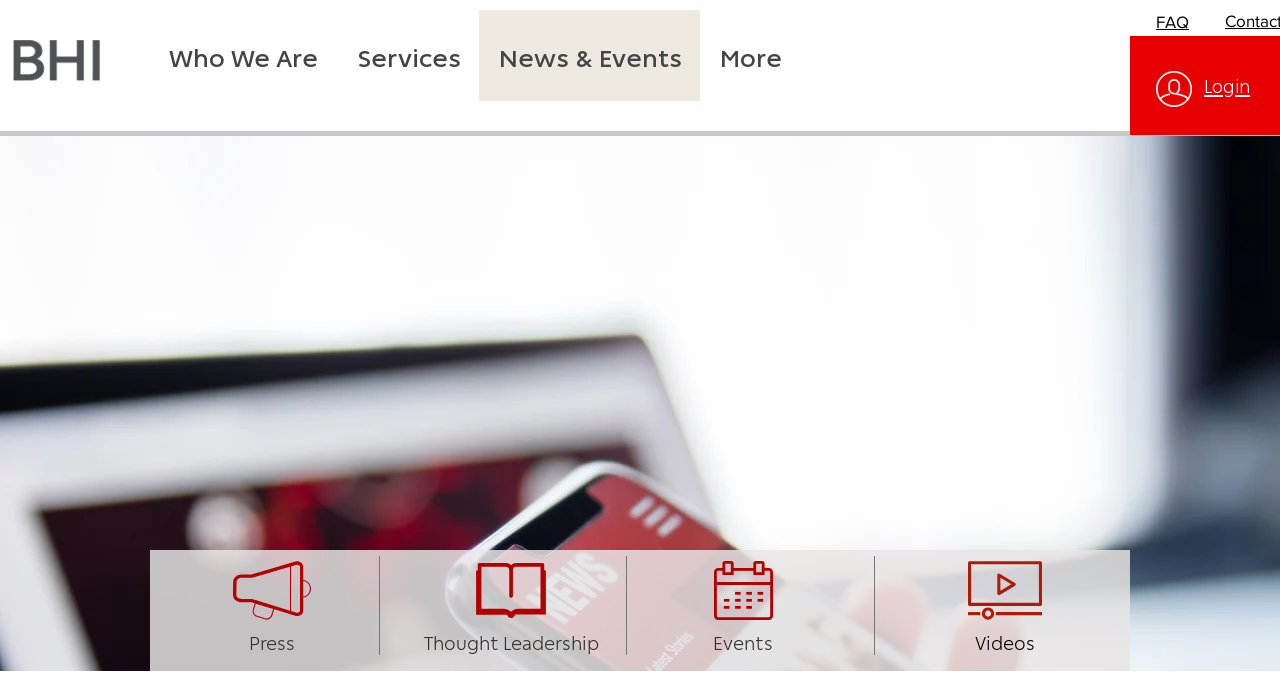Please mark the bounding box coordinates of the area that should be clicked to carry out the instruction: "go to Who We Are page".

[0.117, 0.014, 0.263, 0.144]